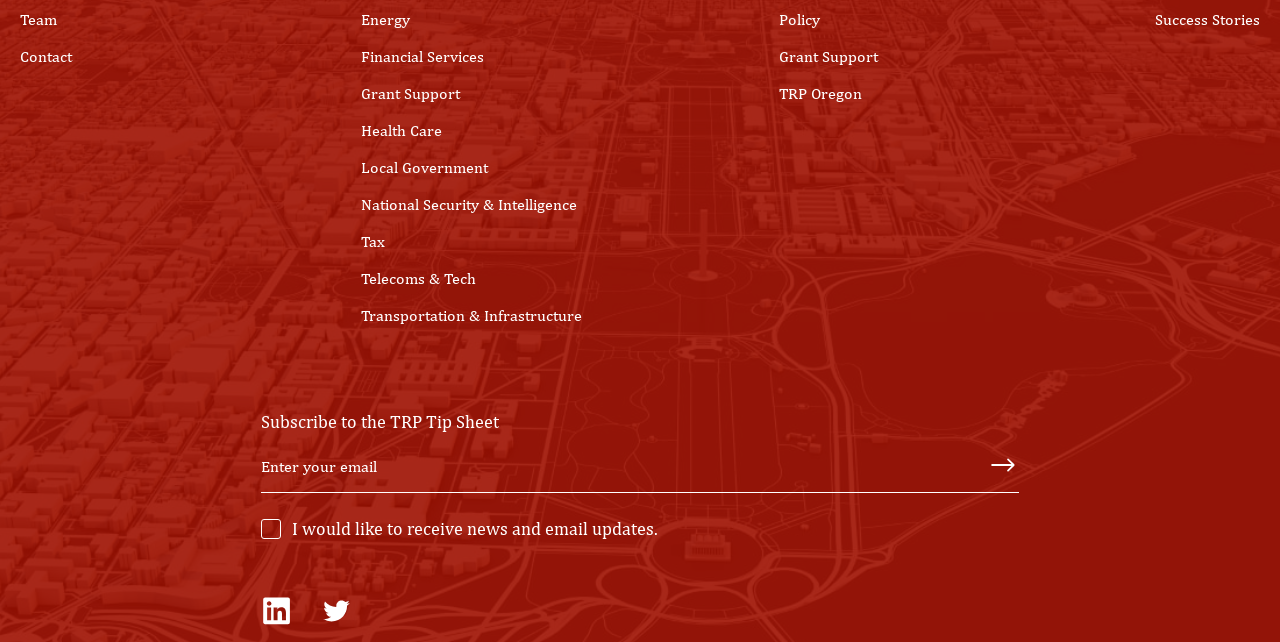Give a short answer using one word or phrase for the question:
How many social media links are there at the bottom of the webpage?

2